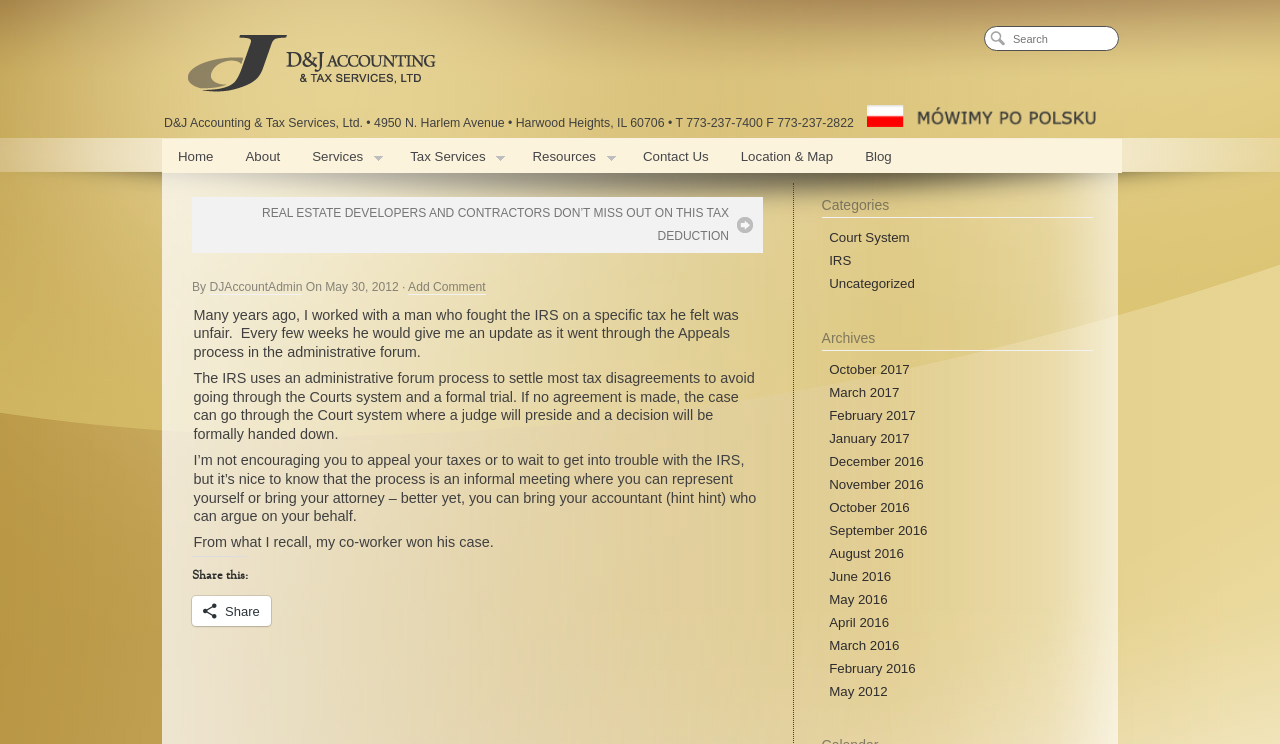What is the topic of the article?
Answer the question with a single word or phrase, referring to the image.

Tax Appeals